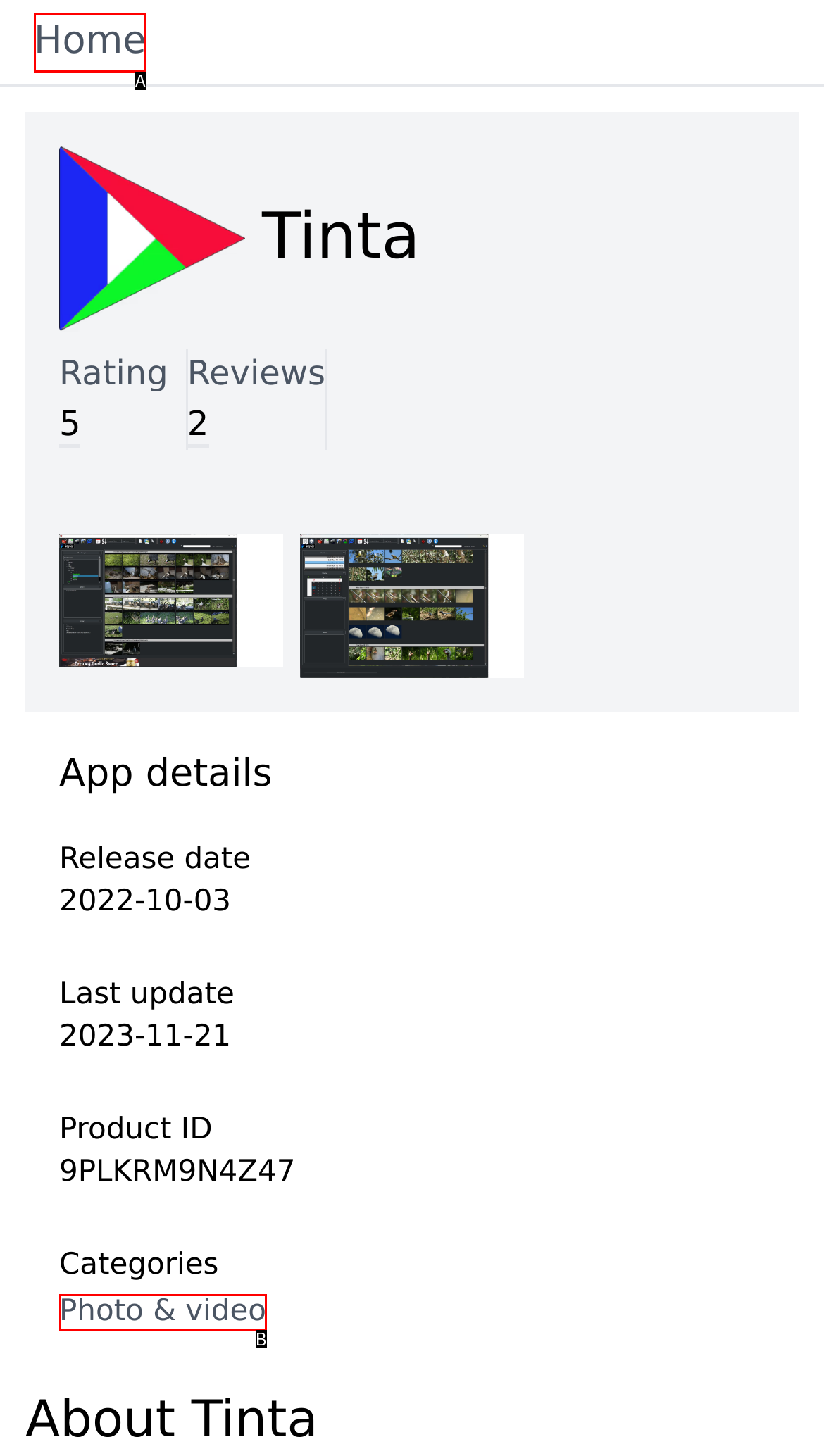What letter corresponds to the UI element described here: aria-label="Twitter - White Circle"
Reply with the letter from the options provided.

None